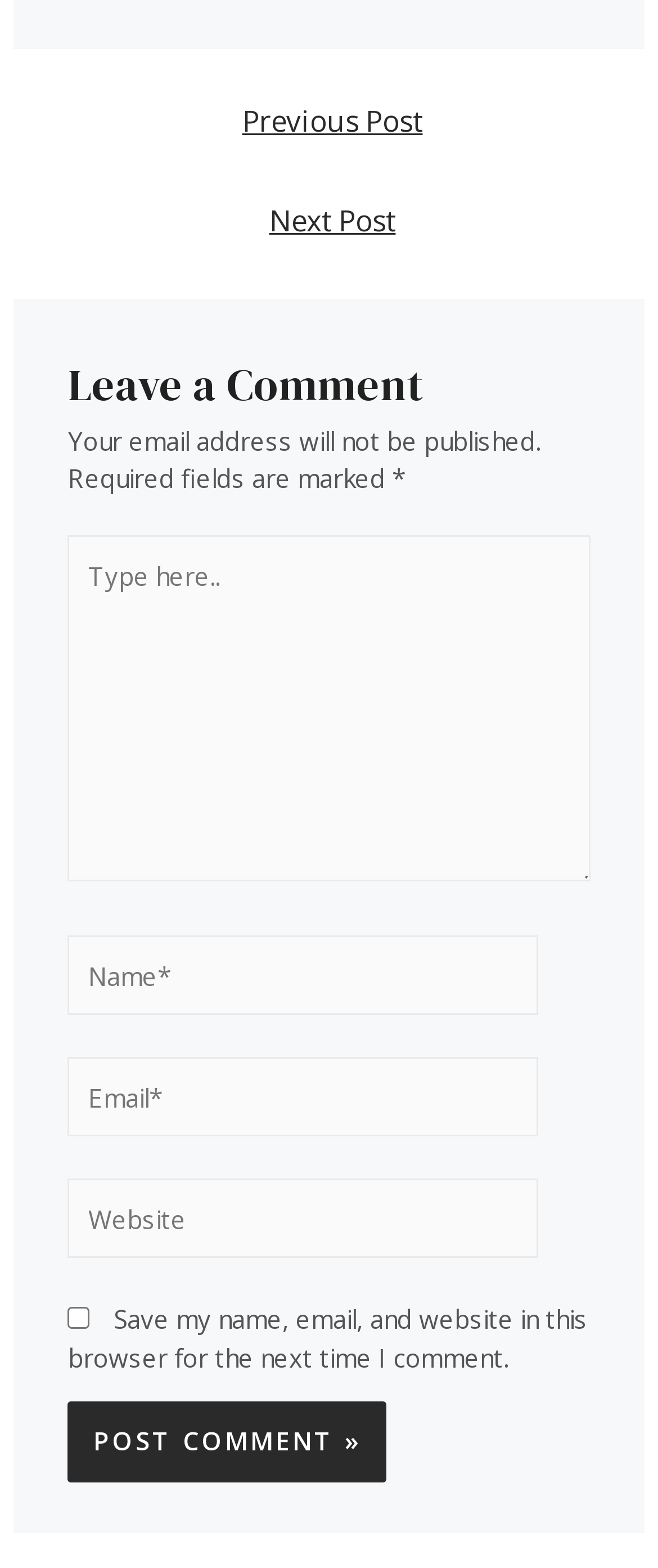Using the description: "Next Post →", determine the UI element's bounding box coordinates. Ensure the coordinates are in the format of four float numbers between 0 and 1, i.e., [left, top, right, bottom].

[0.026, 0.121, 0.984, 0.164]